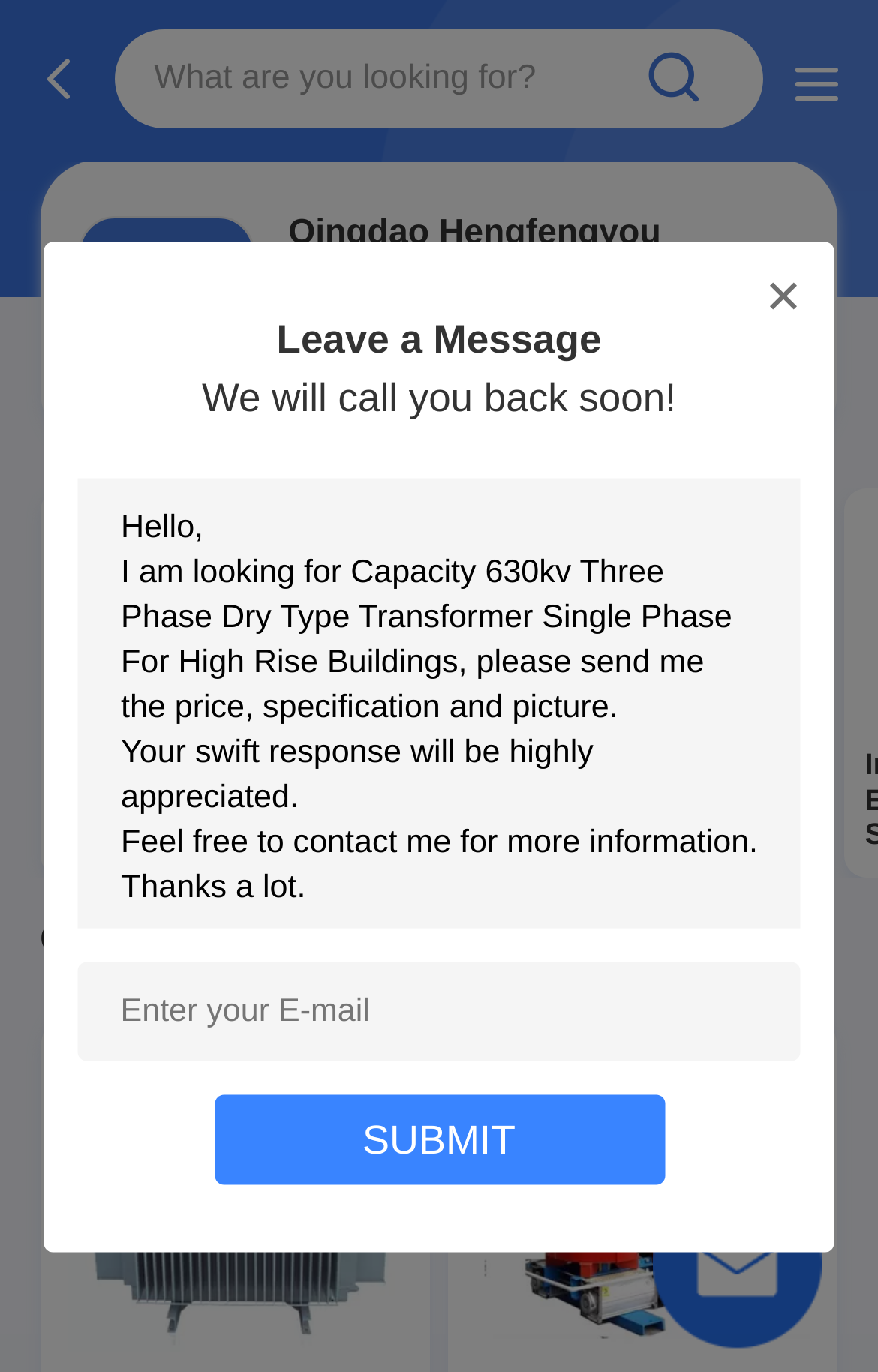Identify the bounding box for the UI element specified in this description: "title="Request A Quote"". The coordinates must be four float numbers between 0 and 1, formatted as [left, top, right, bottom].

[0.744, 0.902, 0.936, 0.938]